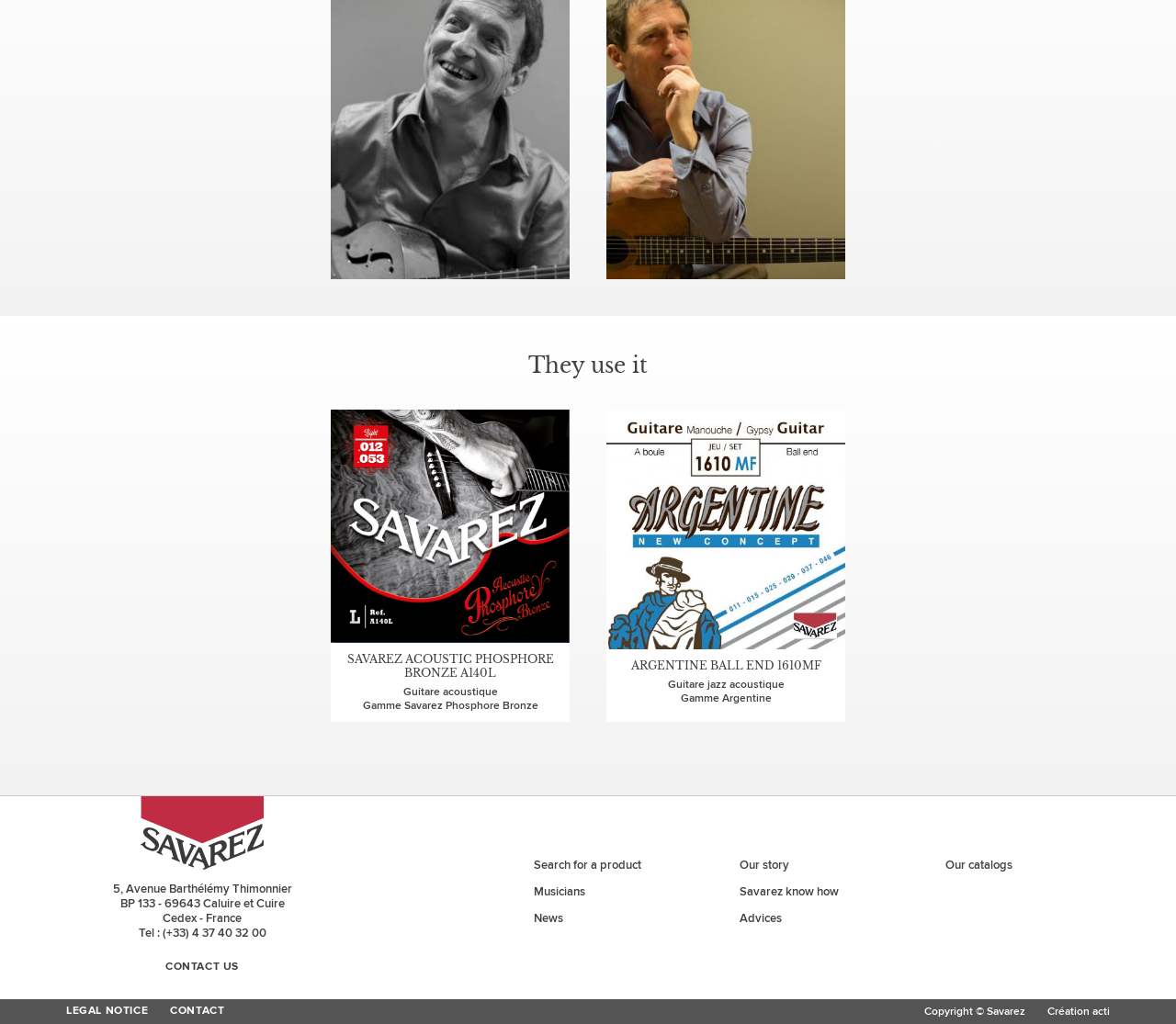Please give a one-word or short phrase response to the following question: 
How many navigation links are there in the middle section of the page?

6